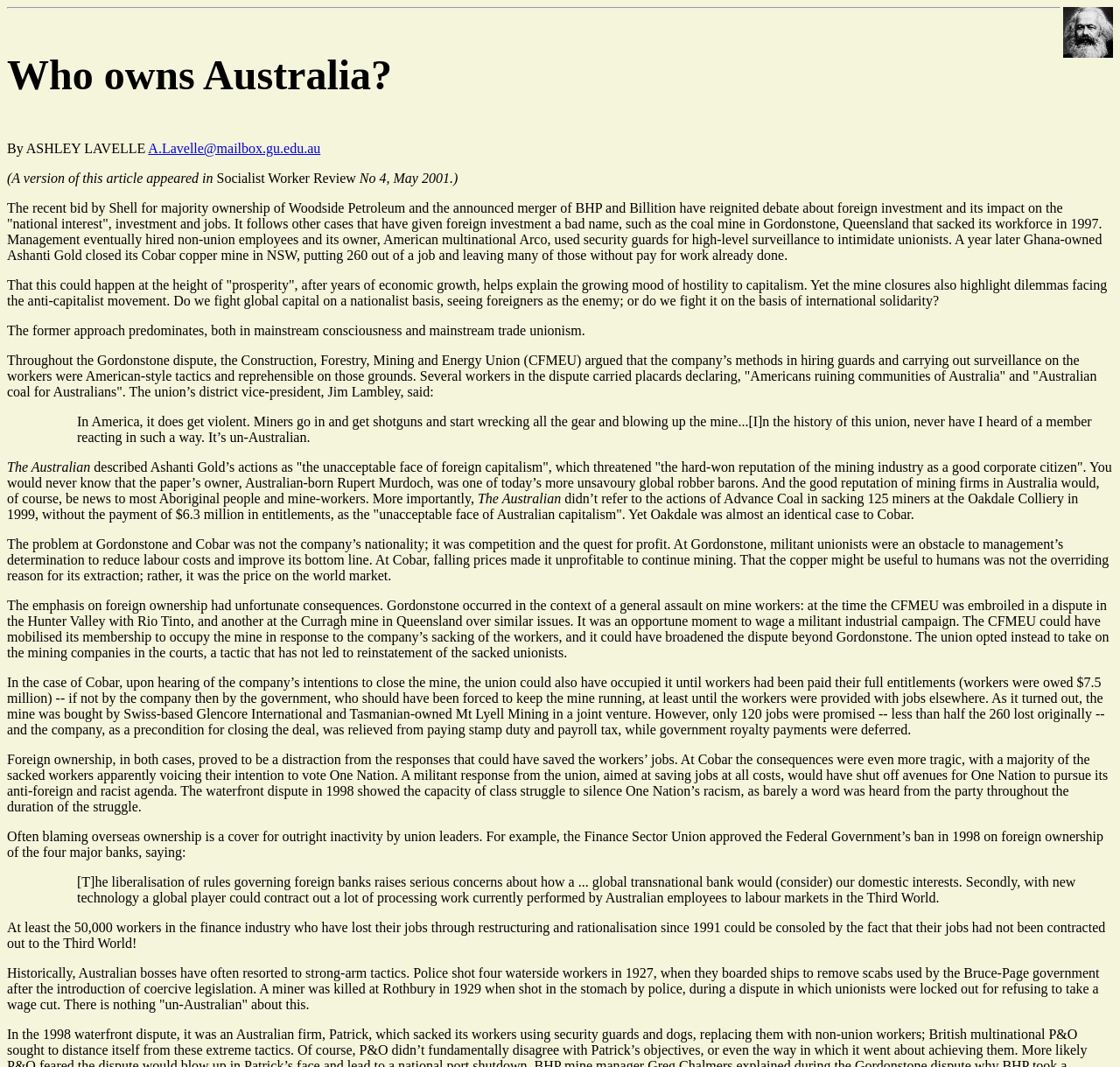Who wrote the article 'Who owns Australia?'?
Analyze the image and provide a thorough answer to the question.

The author's name is mentioned in the text 'By ASHLEY LAVELLE' which is located below the title 'Who owns Australia?'.